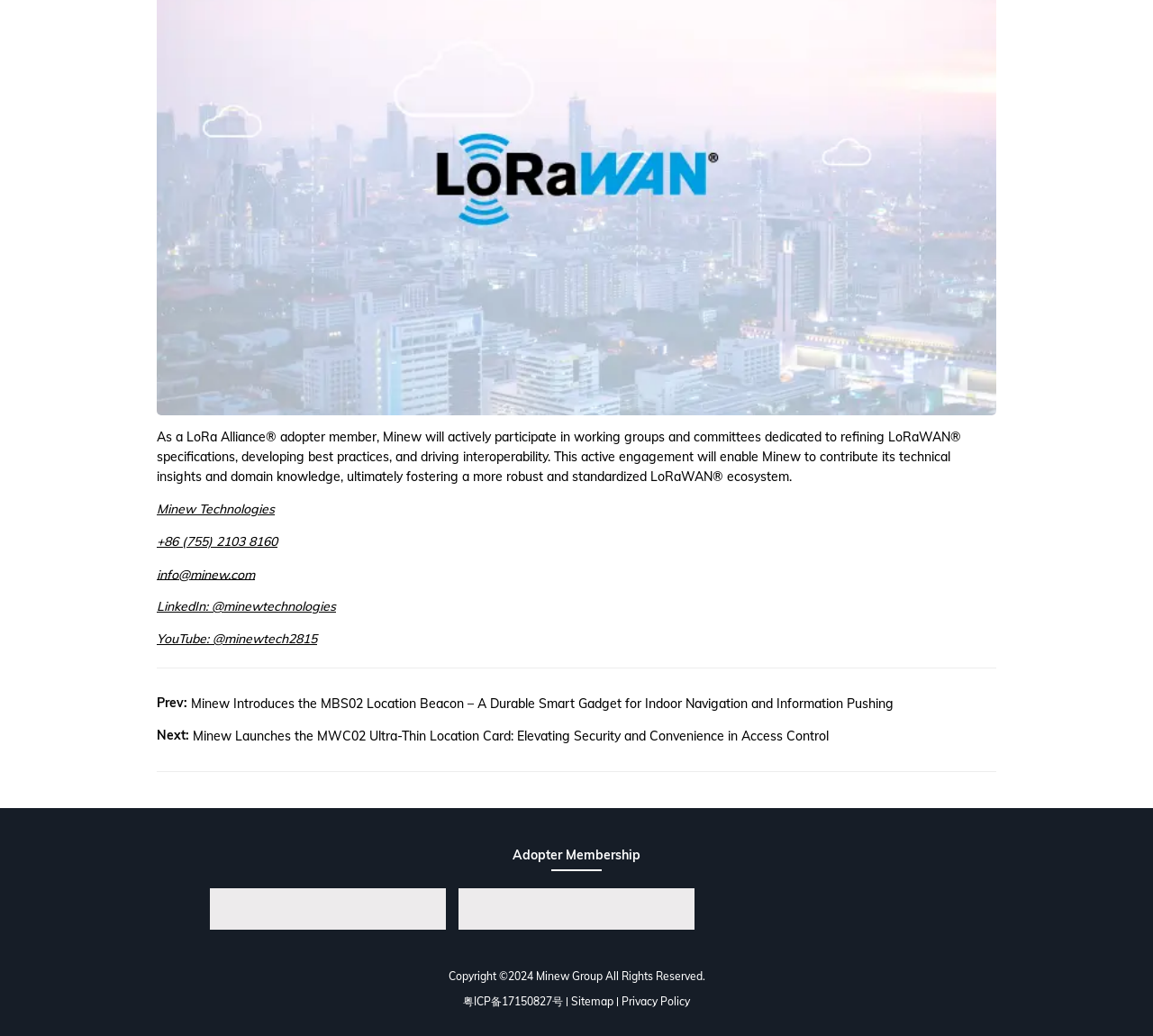How many navigation links are there?
Refer to the image and give a detailed answer to the query.

There are two navigation links, 'Prev:' and 'Next:', located at the middle of the webpage, which are used to navigate to previous and next articles.